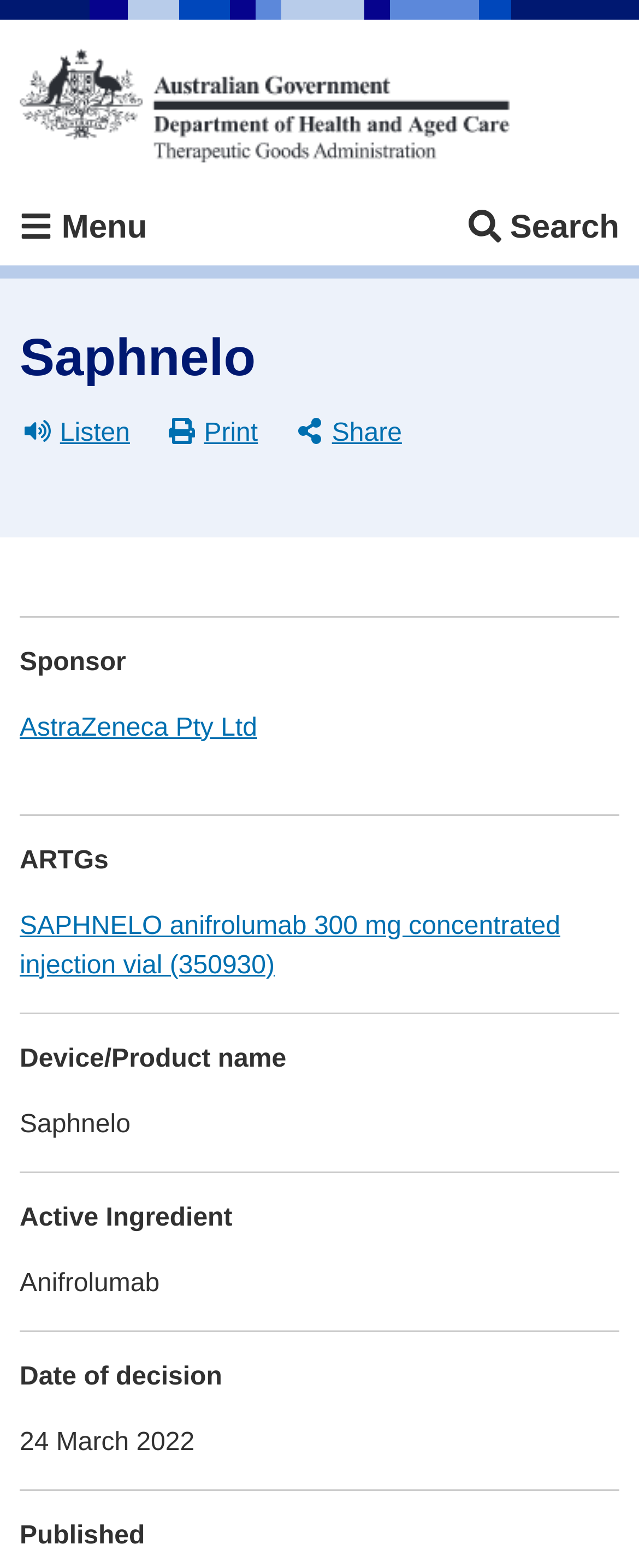Identify the bounding box coordinates of the clickable section necessary to follow the following instruction: "Click the Print button". The coordinates should be presented as four float numbers from 0 to 1, i.e., [left, top, right, bottom].

[0.256, 0.261, 0.411, 0.292]